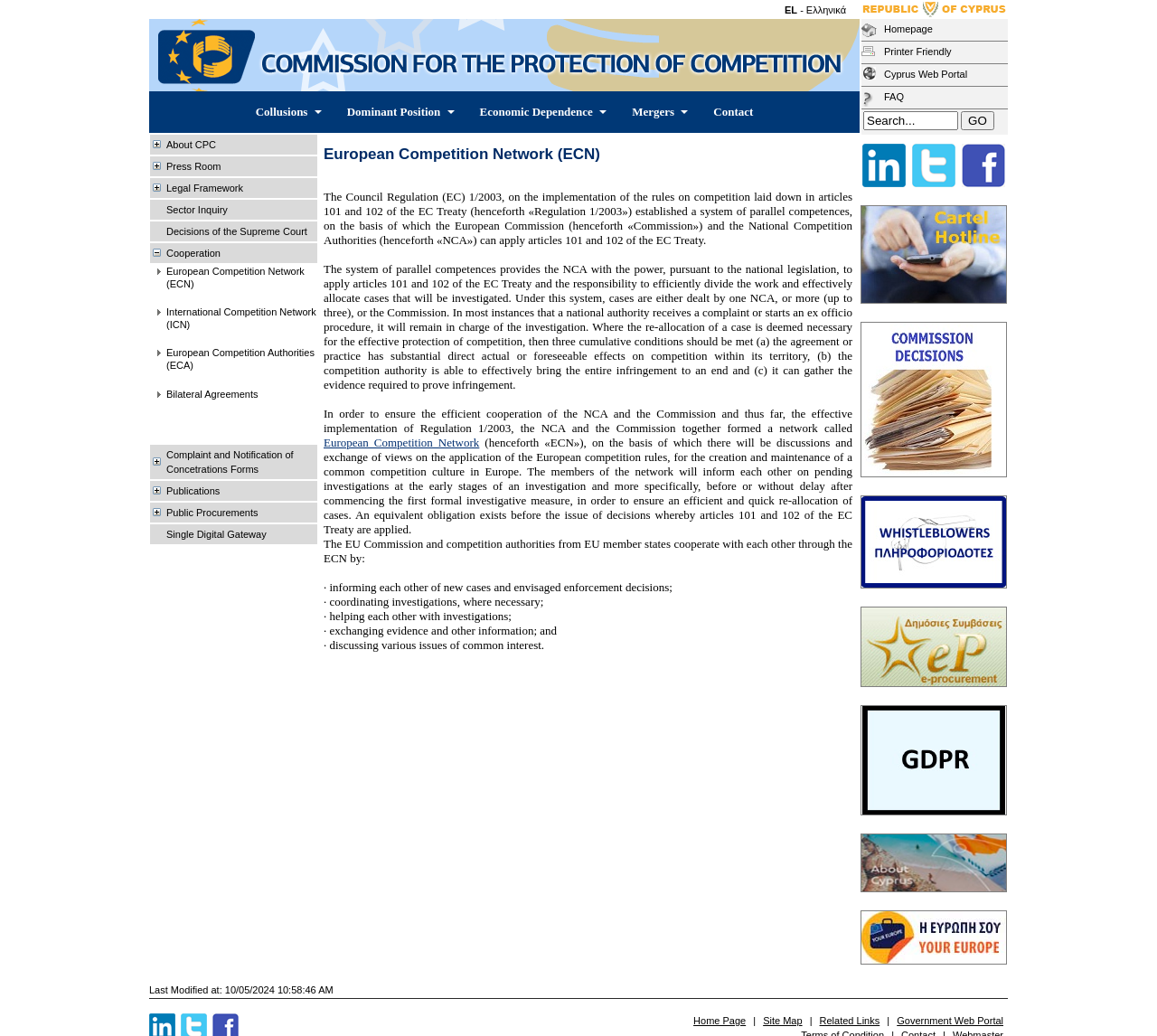Locate and extract the headline of this webpage.

European Competition Network (ECN)